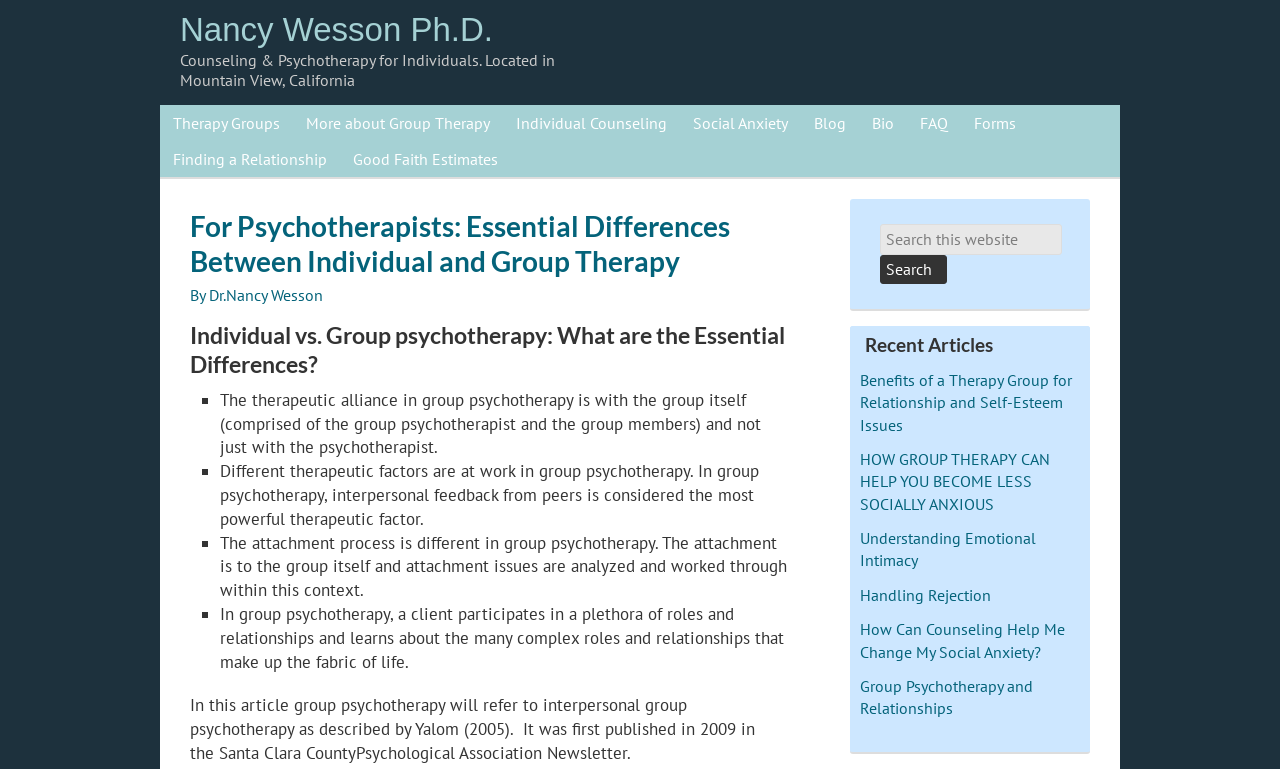Please specify the bounding box coordinates of the clickable region to carry out the following instruction: "Click on the Bedford link". The coordinates should be four float numbers between 0 and 1, in the format [left, top, right, bottom].

None